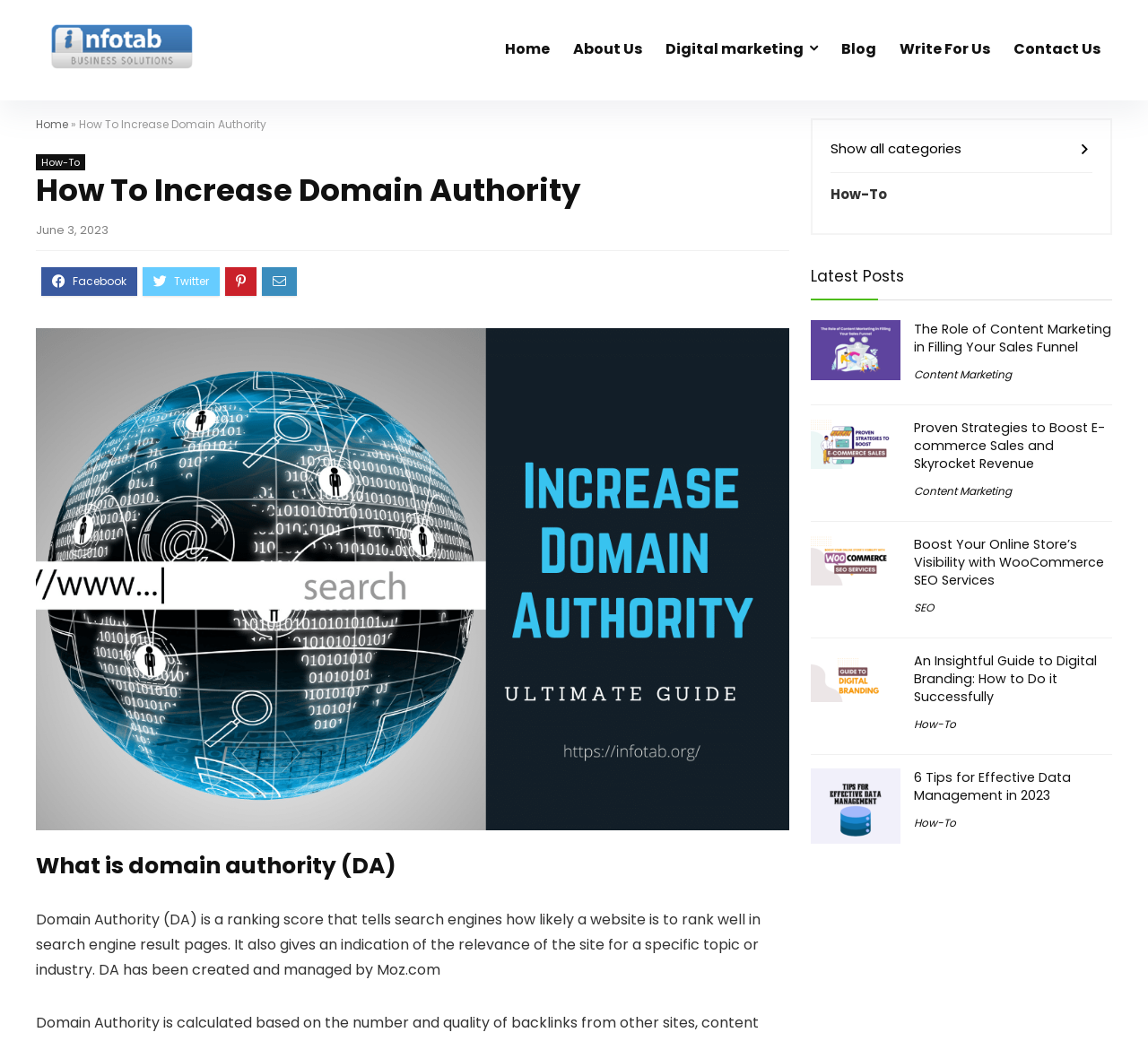Offer a comprehensive description of the webpage’s content and structure.

This webpage is about digital marketing, specifically focusing on increasing domain authority. At the top, there is a navigation menu with links to "Home", "About Us", "Blog", "Write For Us", and "Contact Us". Below the navigation menu, there is a heading that reads "How To Increase Domain Authority" and a figure with an image related to domain authority.

The main content of the page starts with a heading "What is domain authority (DA)" followed by a paragraph explaining what domain authority is and its purpose. Below this, there is a section with the latest posts, which includes four articles with images and headings. The articles are about content marketing, e-commerce, WooCommerce SEO, and digital branding. Each article has a link to read more.

On the right side of the page, there is a complementary section with a link to "Show all categories" and a link to "How-To" articles. Below this, there are more articles with images and headings, including topics such as data management and content marketing.

Overall, the webpage is well-organized with clear headings and concise text, making it easy to navigate and find relevant information about digital marketing and increasing domain authority.